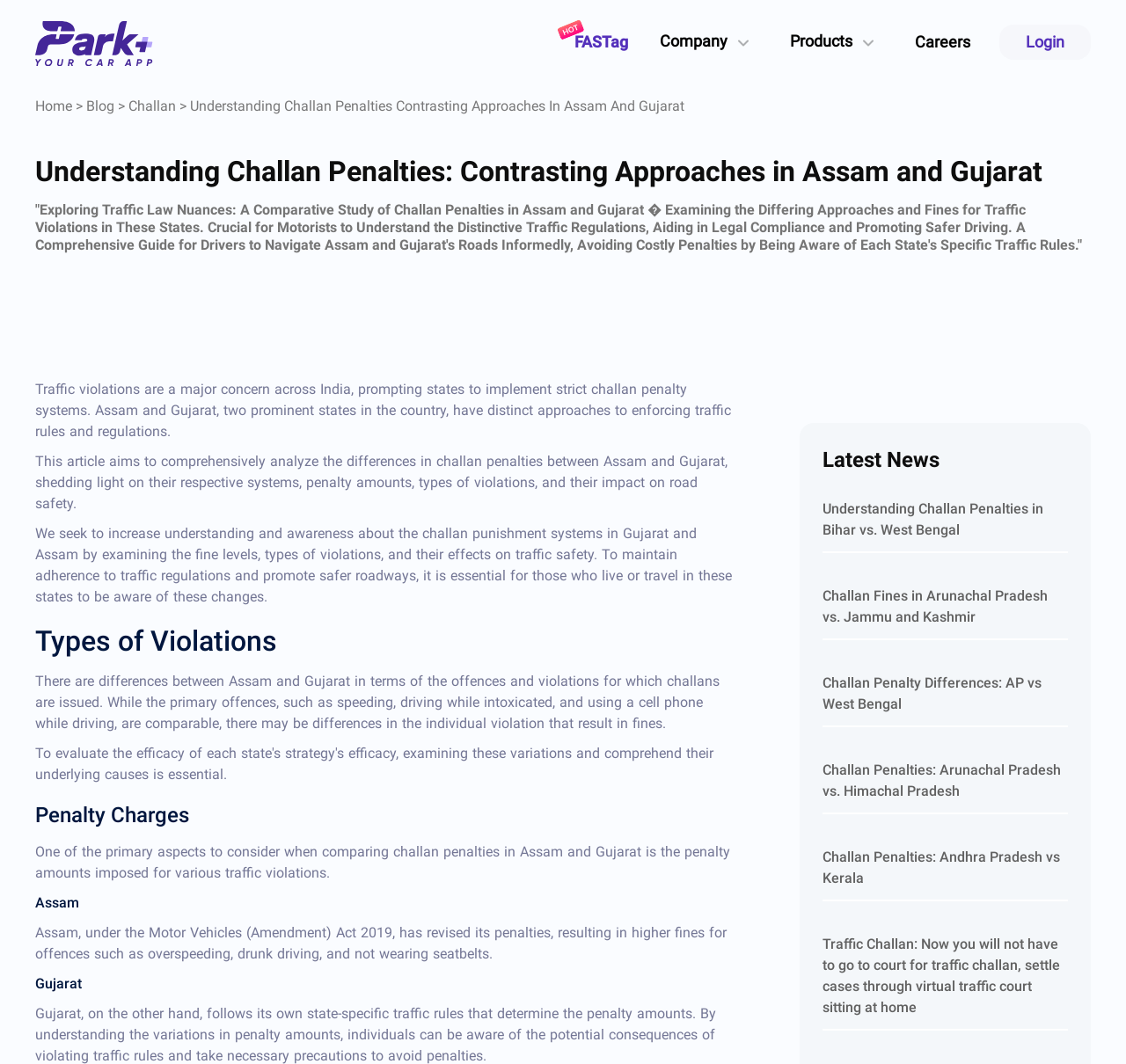Locate the bounding box coordinates of the clickable area needed to fulfill the instruction: "Explore the 'Challan' section".

[0.114, 0.092, 0.156, 0.107]